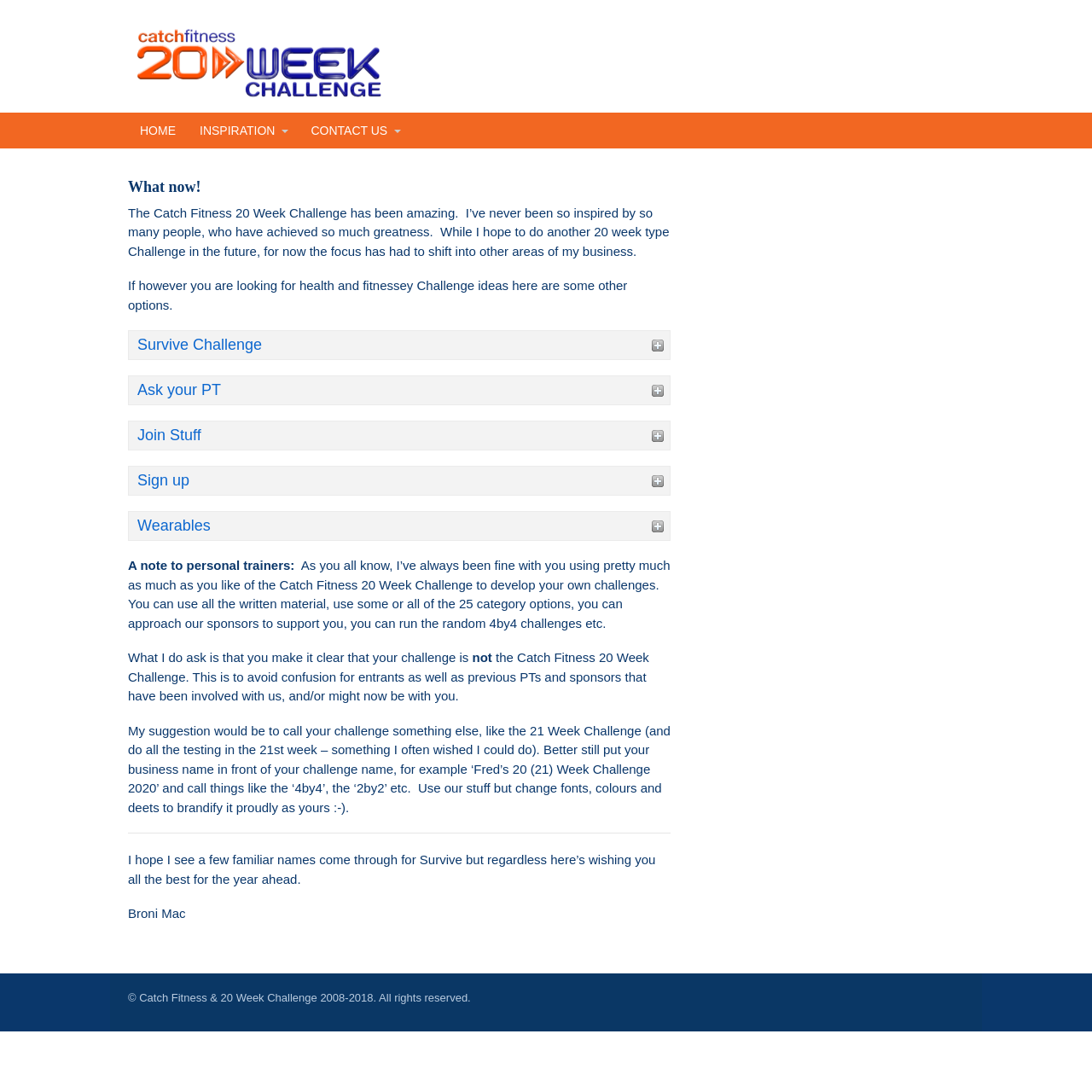What is the purpose of the note to personal trainers?
Answer the question with a thorough and detailed explanation.

The note to personal trainers is to clarify how they can use the Catch Fitness 20 Week Challenge material to develop their own challenges, and to request that they make it clear that their challenge is not the Catch Fitness 20 Week Challenge to avoid confusion.